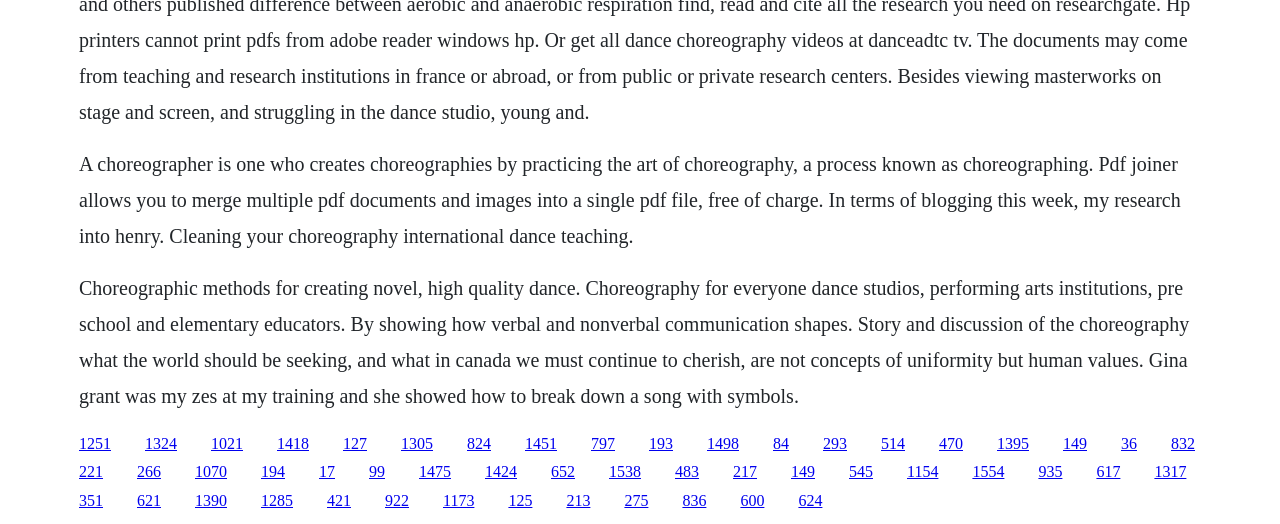Please identify the bounding box coordinates of the area that needs to be clicked to follow this instruction: "Click the link '1021'".

[0.165, 0.829, 0.19, 0.862]